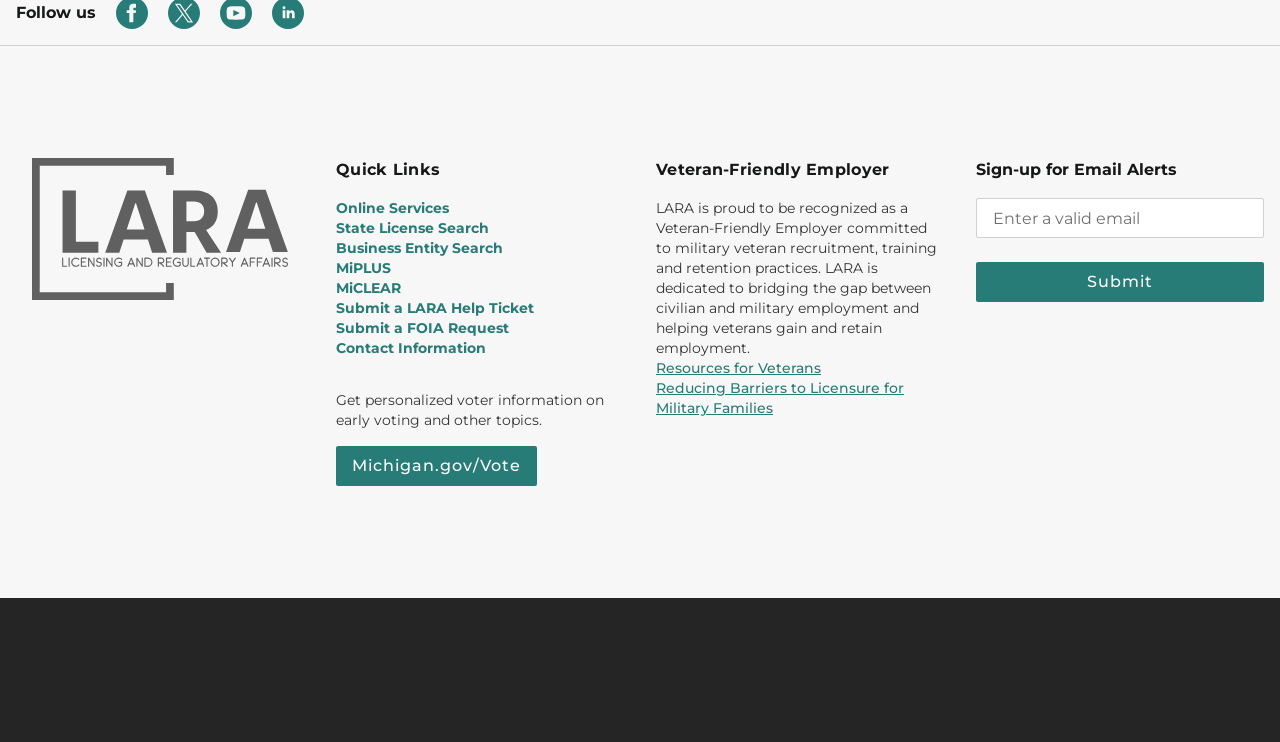Locate the bounding box coordinates of the element that should be clicked to execute the following instruction: "Search for a business entity".

[0.262, 0.322, 0.393, 0.347]